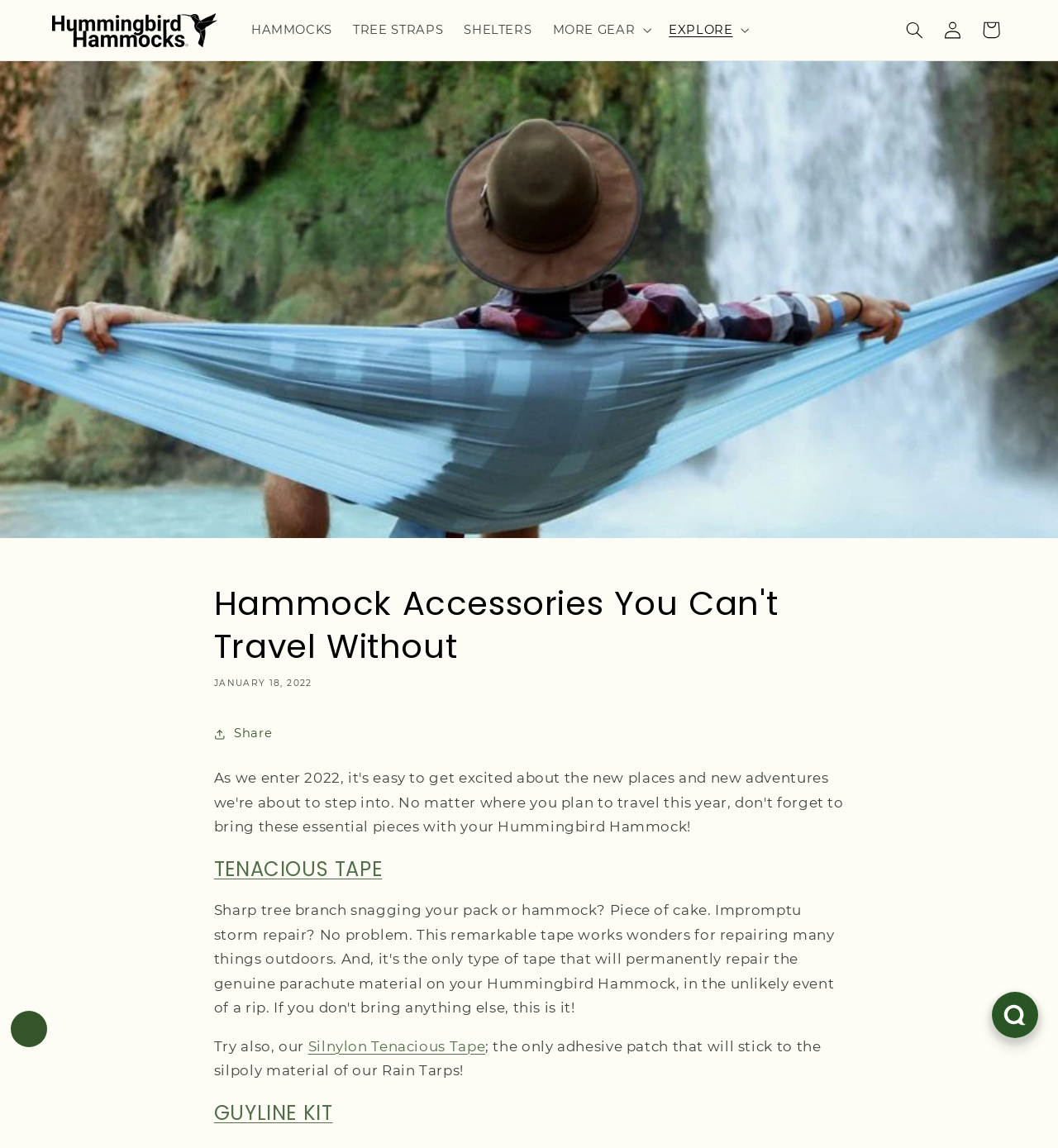Identify the main title of the webpage and generate its text content.

Hammock Accessories You Can't Travel Without